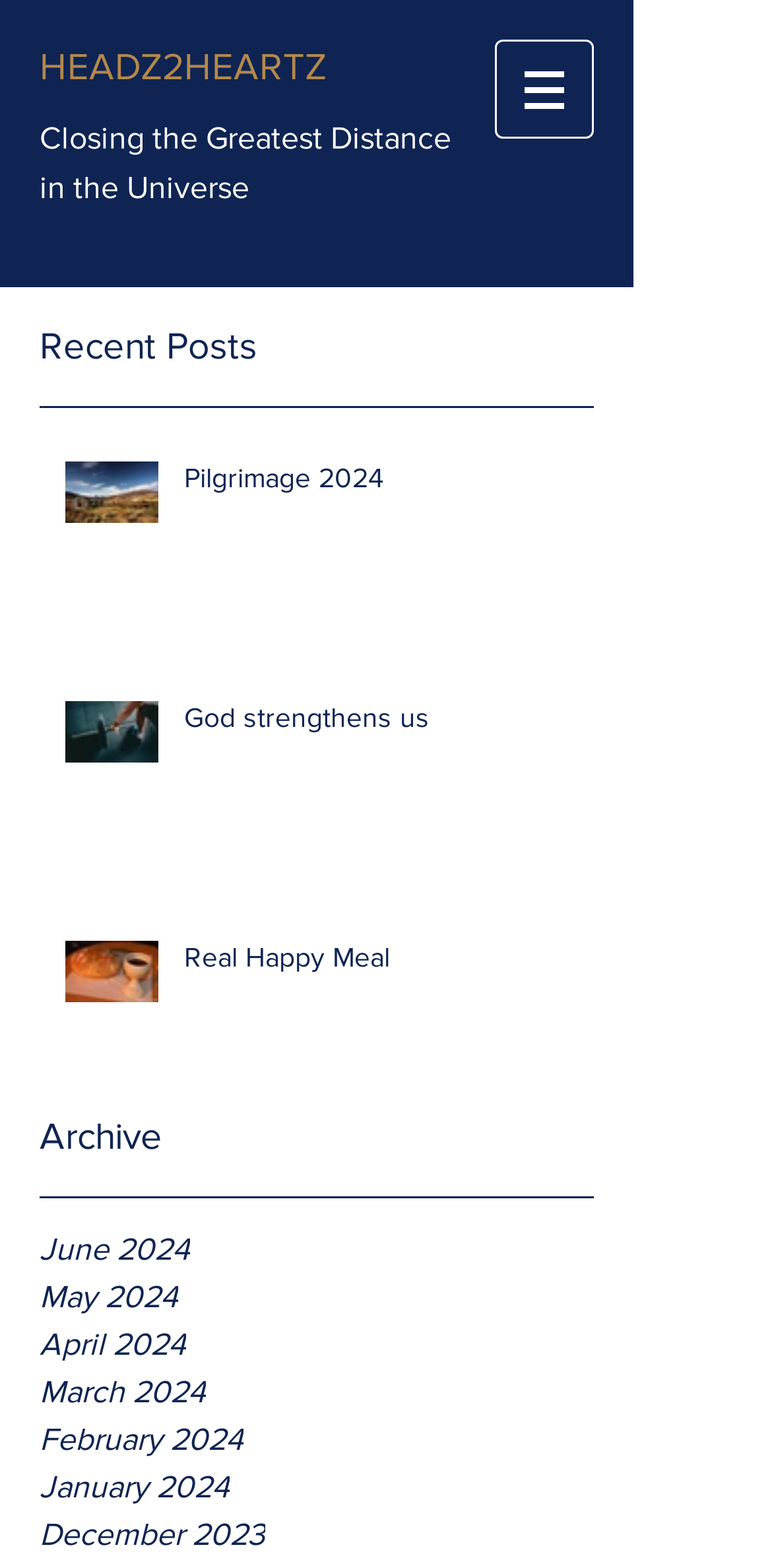What is the name of the website?
Please answer the question with a single word or phrase, referencing the image.

HEADZ2HEARTZ